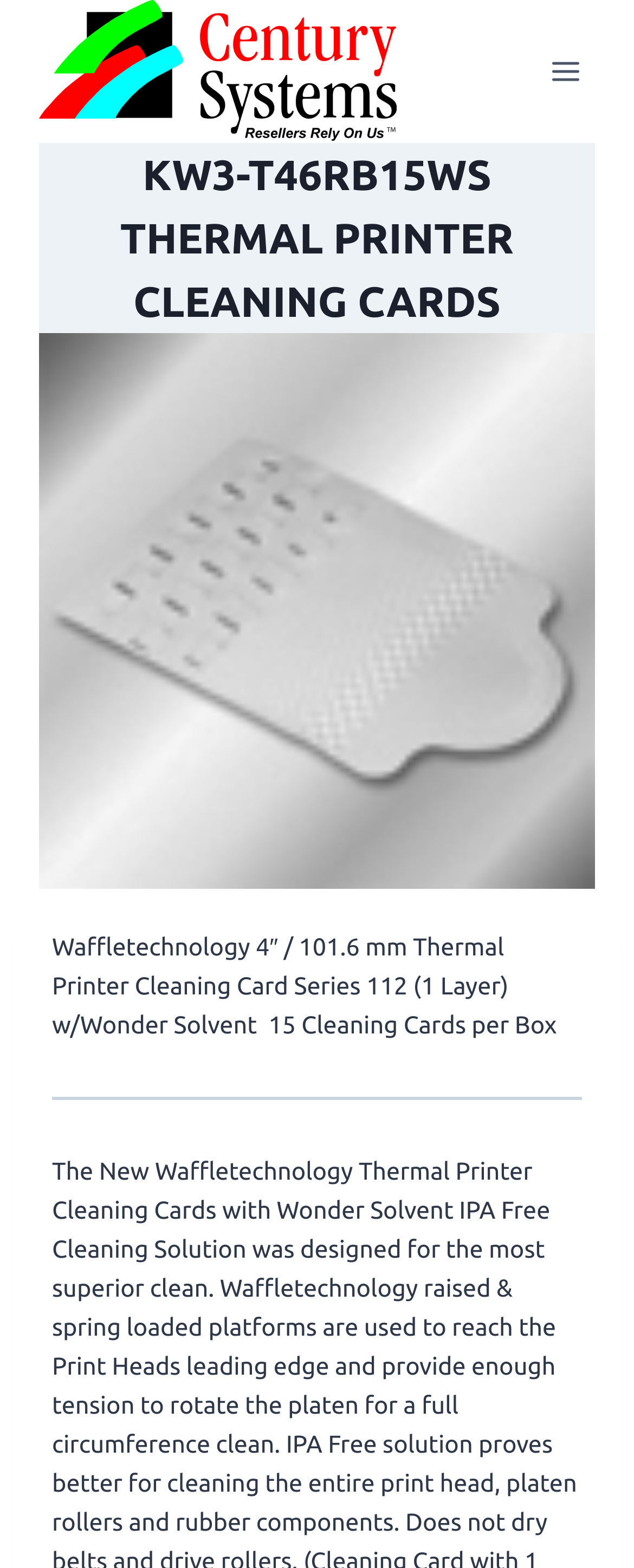Please respond in a single word or phrase: 
Is the menu expanded?

No